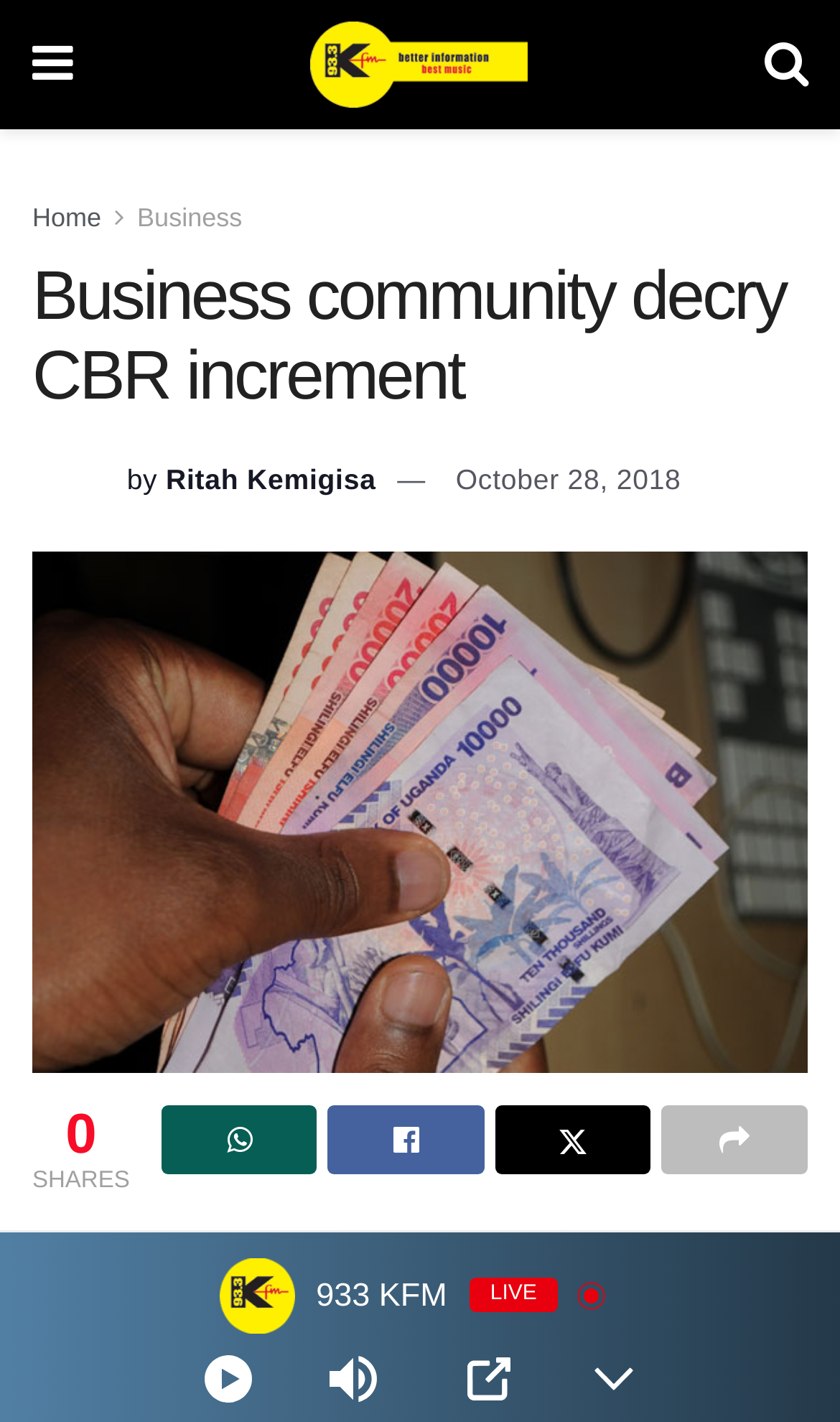Create an elaborate caption for the webpage.

The webpage appears to be a news article page. At the top left, there is a link with a Facebook icon, and next to it, a link with the text "93.3 KFM" accompanied by an image of the same text. On the top right, there is a link with a search icon. Below these links, there are navigation links, including "Home" and "Business".

The main content of the page is a news article with the heading "Business community decry CBR increment" in a large font size. Below the heading, there is an image of the author, Ritah Kemigisa, followed by the text "by" and a link to the author's name. The article's publication date, "October 28, 2018", is also displayed.

The article's content is not explicitly described in the accessibility tree, but it is likely to be a detailed report on the business community's reaction to the interest rate increment, as hinted by the meta description.

On the right side of the article, there are social media sharing links, including Facebook, Twitter, and LinkedIn icons. At the bottom of the page, there is a section with a "LIVE" label, accompanied by a play button, a volume button, and a minimize player button. These buttons suggest that the page may have a live audio or video streaming feature.